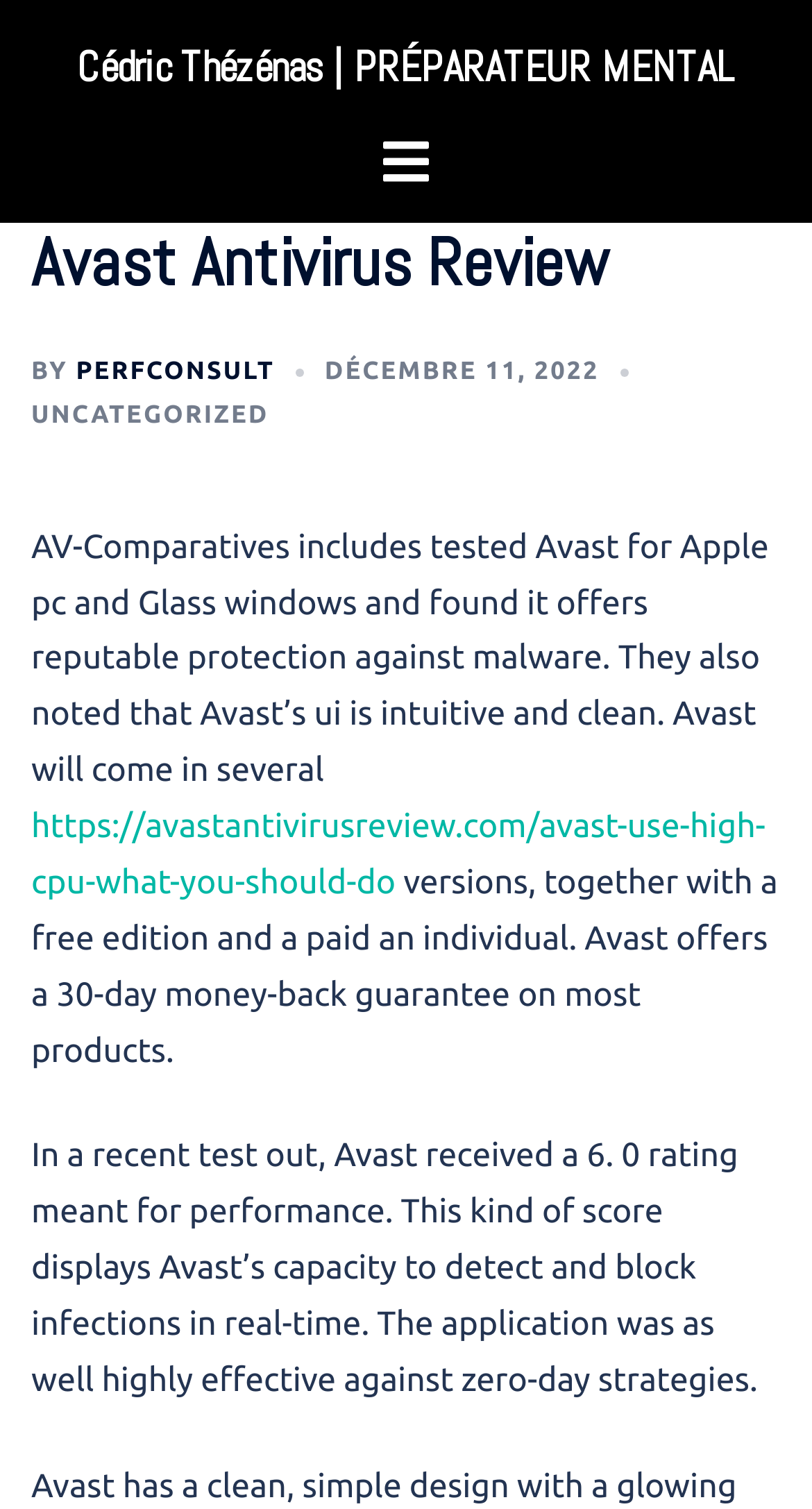Provide a brief response to the question below using one word or phrase:
What is the date of the article?

DÉCEMBRE 11, 2022